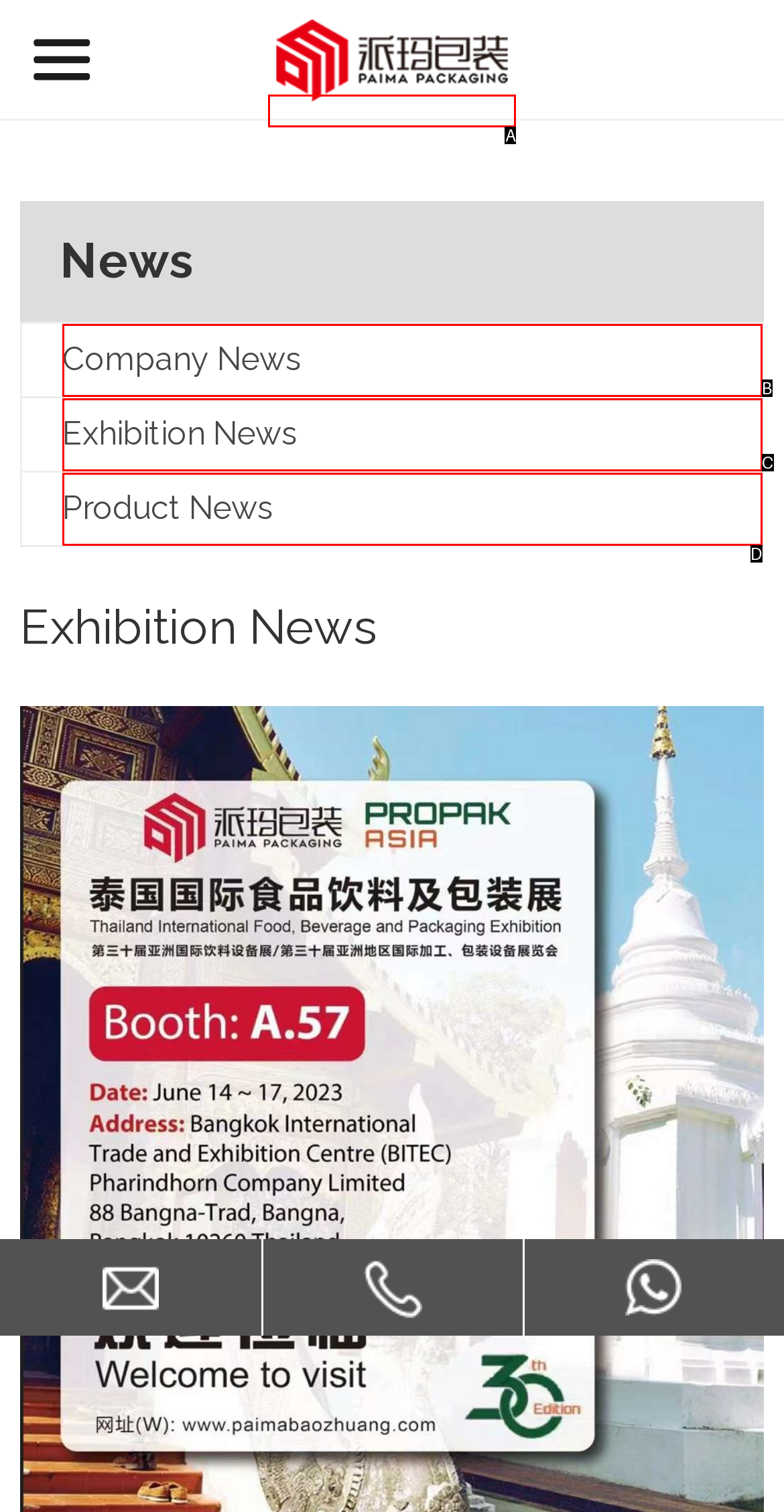From the given choices, determine which HTML element matches the description: Exhibition News. Reply with the appropriate letter.

C